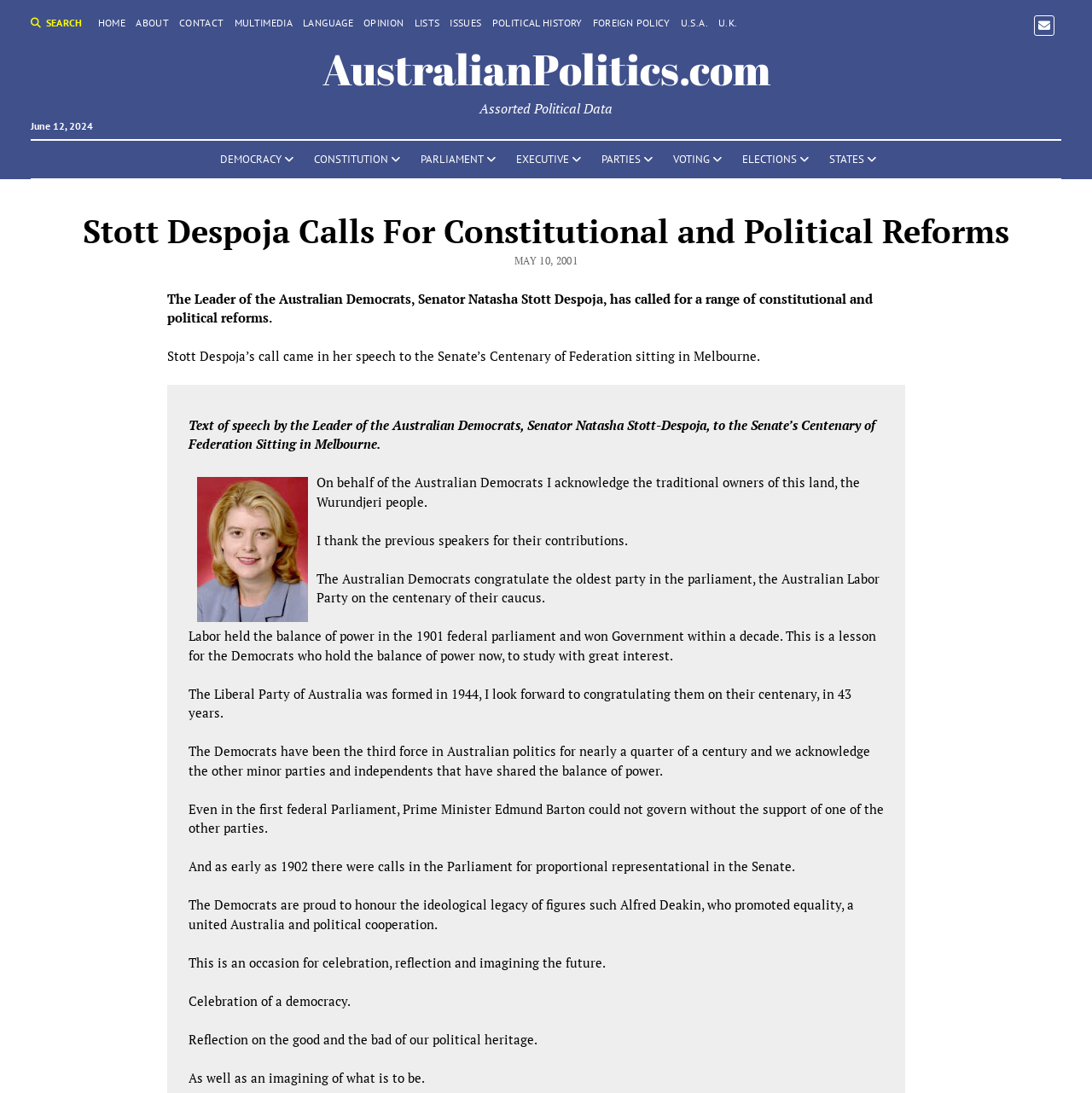Give a one-word or short-phrase answer to the following question: 
What is the name of the Prime Minister mentioned in the speech?

Edmund Barton